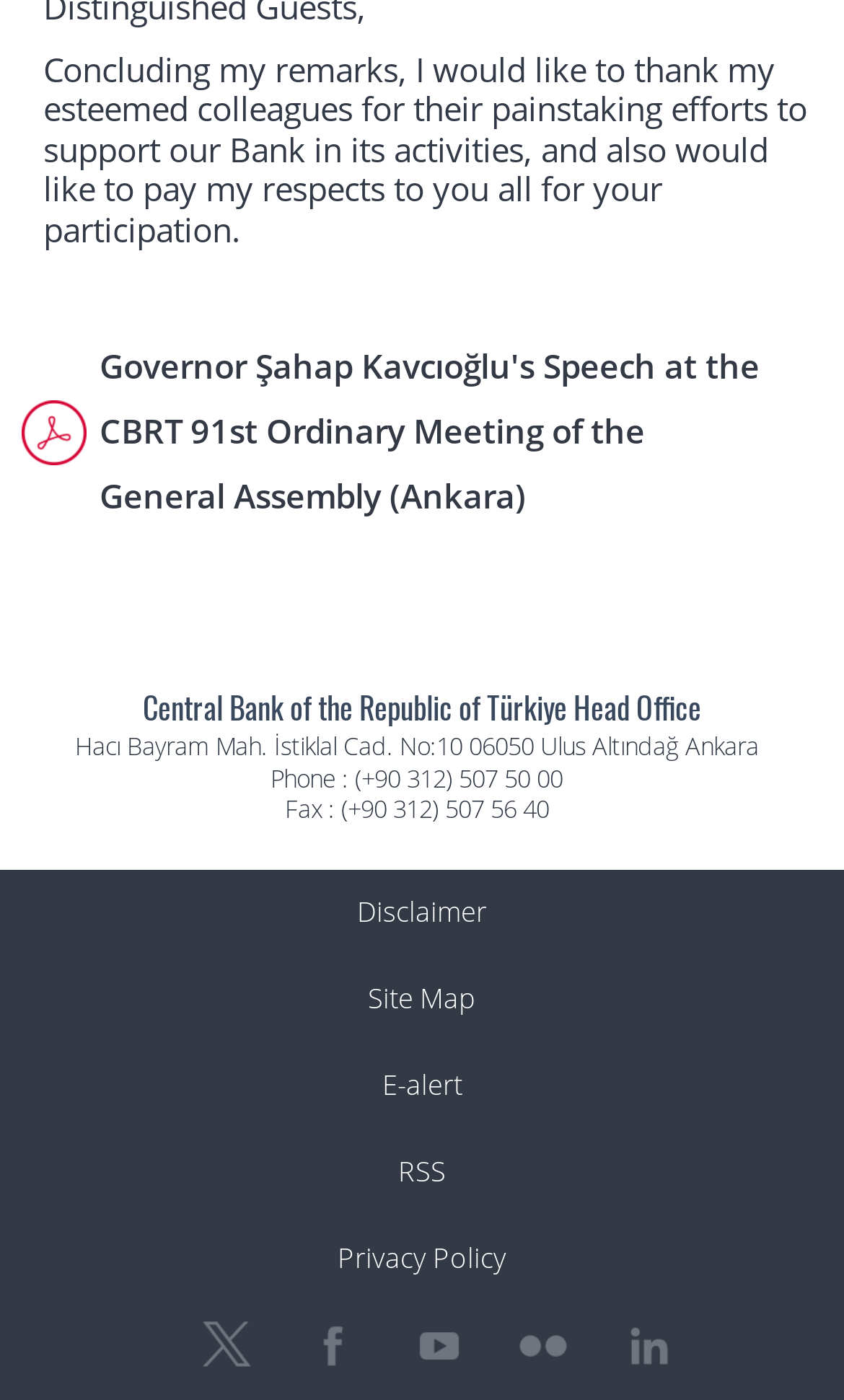Answer this question using a single word or a brief phrase:
What is the title of the speech mentioned on the webpage?

Governor Şahap Kavcıoğlu's Speech at the CBRT 91st Ordinary Meeting of the General Assembly (Ankara)